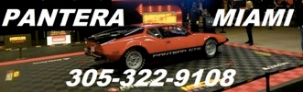What is displayed above the car?
Provide a fully detailed and comprehensive answer to the question.

The words 'PANTERA MIAMI' are boldly displayed above the car, accompanied by the phone number '305-322-9108', which suggests a promotional or advertising context.